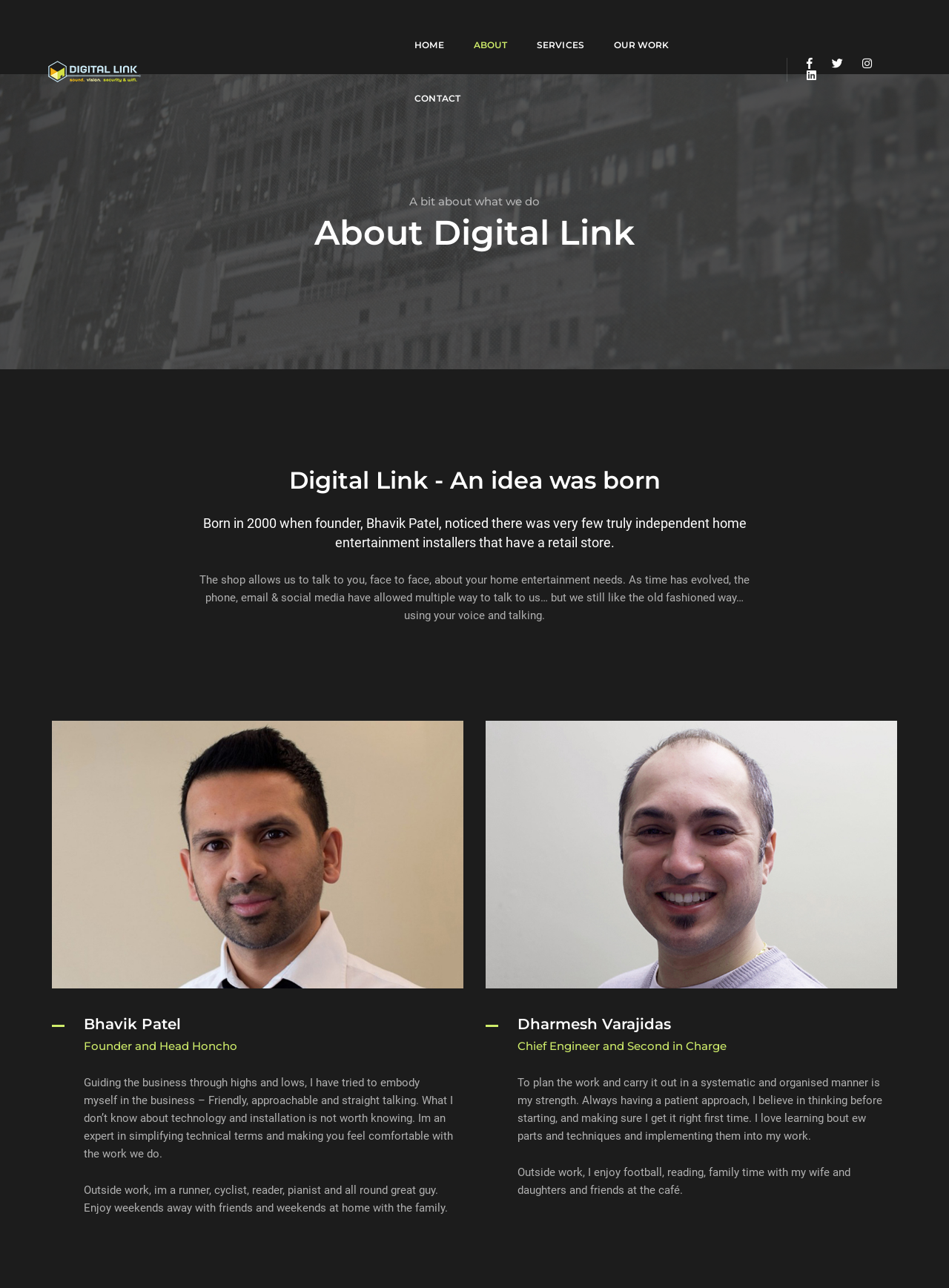What is the role of Dharmesh Varajidas?
Utilize the image to construct a detailed and well-explained answer.

The answer can be found in the StaticText element with the text 'Dharmesh Varajidas' and the subsequent text 'Chief Engineer and Second in Charge'.